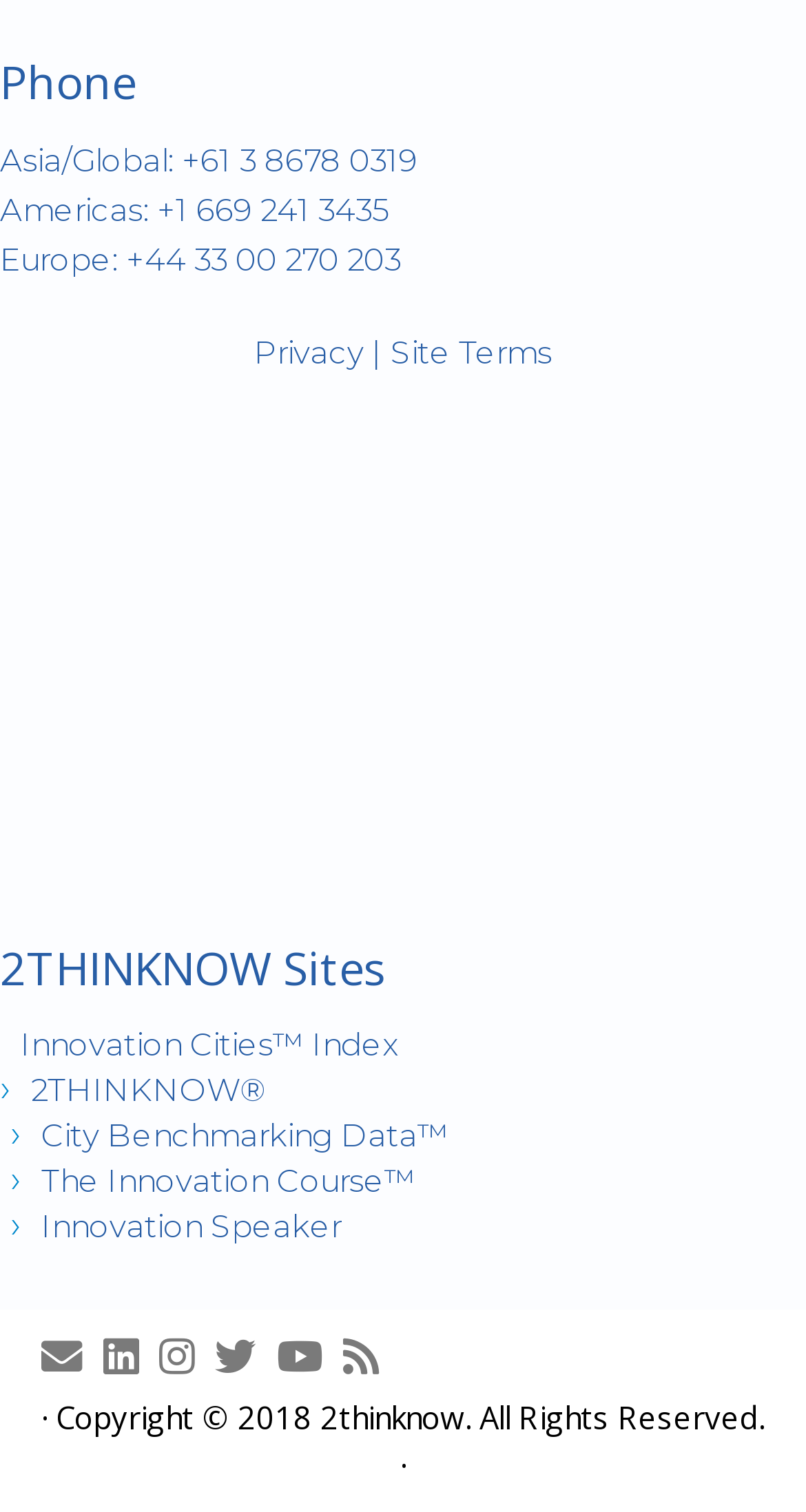Show the bounding box coordinates for the HTML element described as: "Home".

None